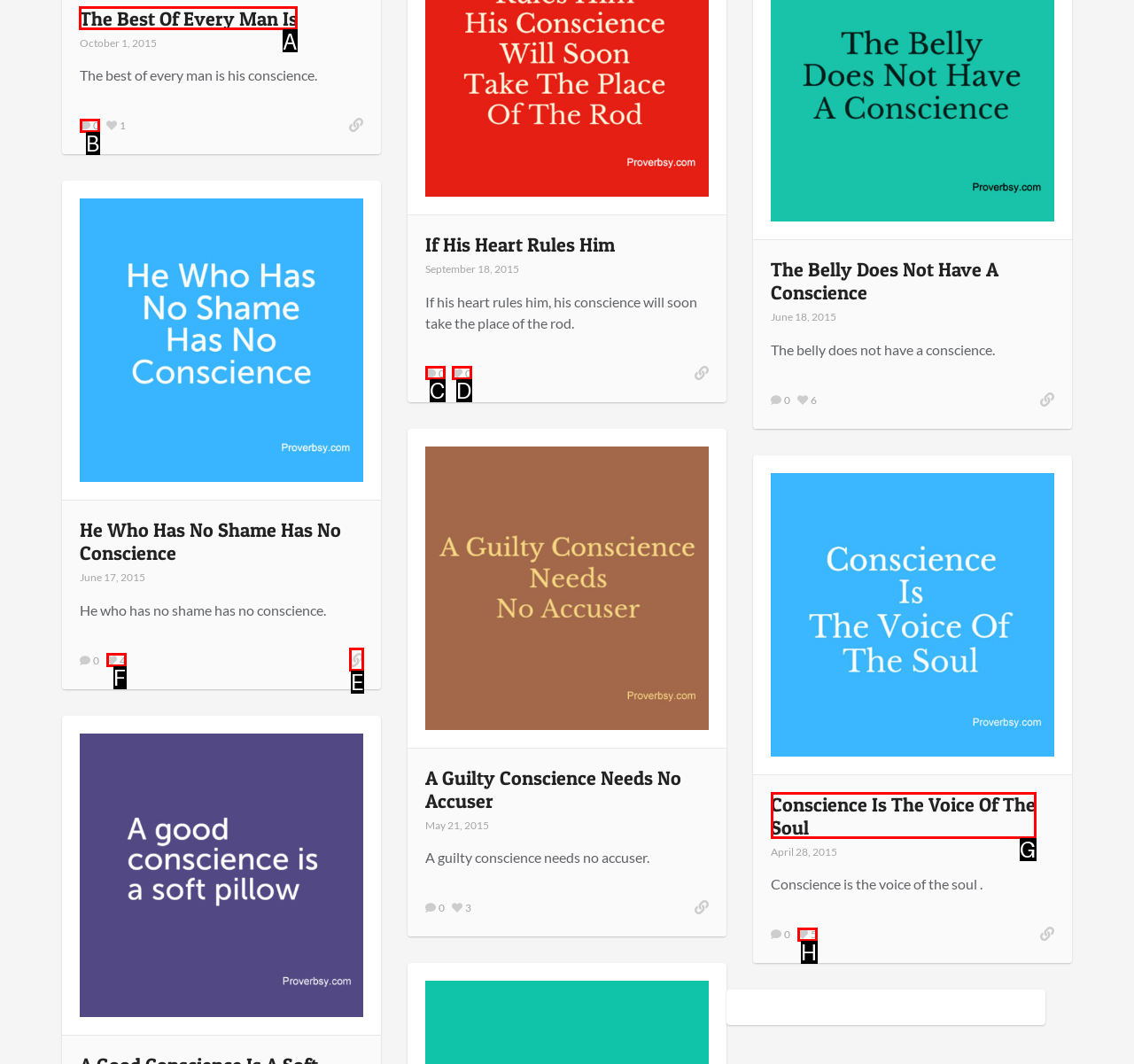Select the letter associated with the UI element you need to click to perform the following action: Click the link 'The Best Of Every Man Is'
Reply with the correct letter from the options provided.

A